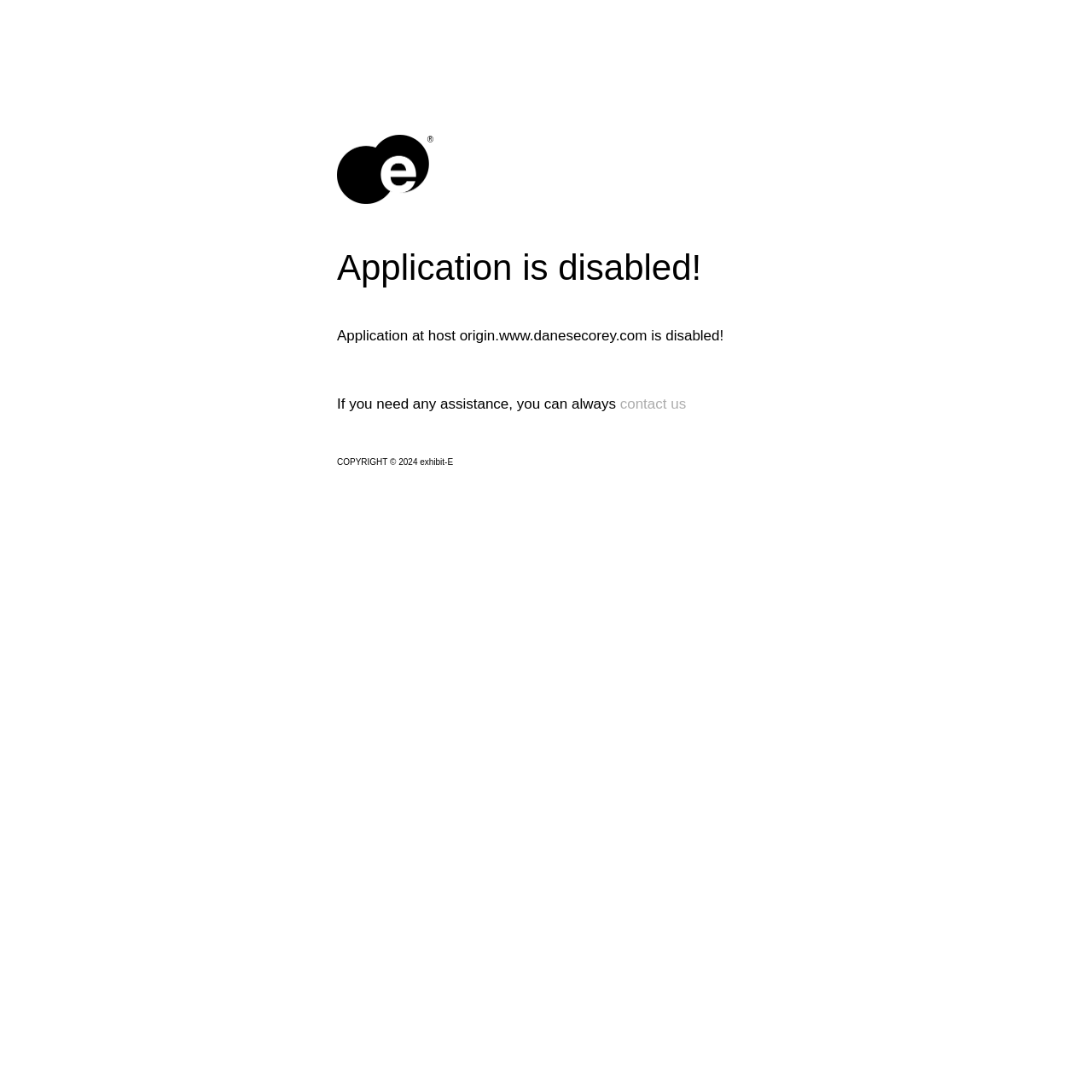Offer a detailed explanation of the webpage layout and contents.

The webpage is titled "Collage Frontend" and appears to be an error page. At the top, there is an article section that takes up about half of the screen. Within this section, there is a small image on the left, labeled "exhibit-E", accompanied by a registered trademark symbol. Below the image, there is a prominent error message stating "Application is disabled!" in a larger font size. 

Underneath the error message, there is a more detailed explanation of the issue, which reads "Application at host origin.www.danesecorey.com is disabled!". Following this text, there is a sentence that offers assistance, saying "If you need any assistance, you can always". This sentence is incomplete, but it is followed by a "contact us" link that users can click to seek help.

At the bottom of the article section, there is a copyright notice that reads "COPYRIGHT © 2024 exhibit-E". Overall, the webpage has a simple layout with a focus on conveying error information and providing a way to contact for assistance.